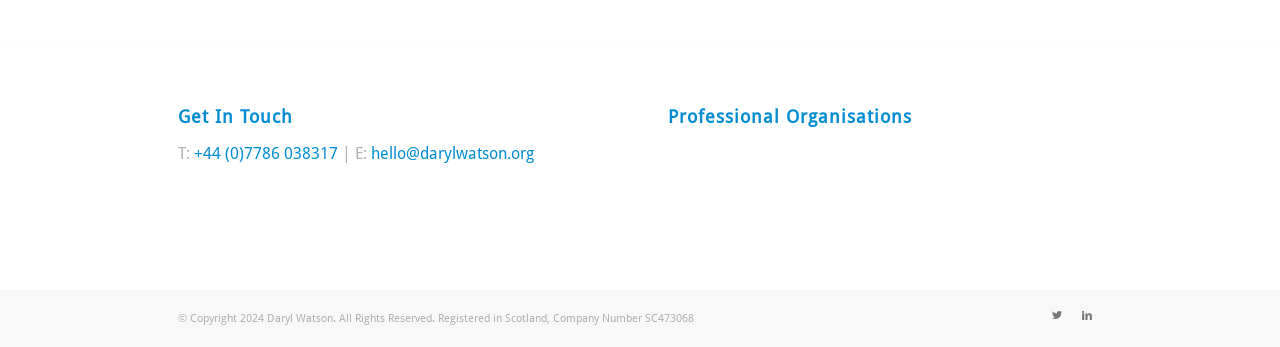Pinpoint the bounding box coordinates for the area that should be clicked to perform the following instruction: "View LinkedIn profile".

[0.838, 0.866, 0.861, 0.953]